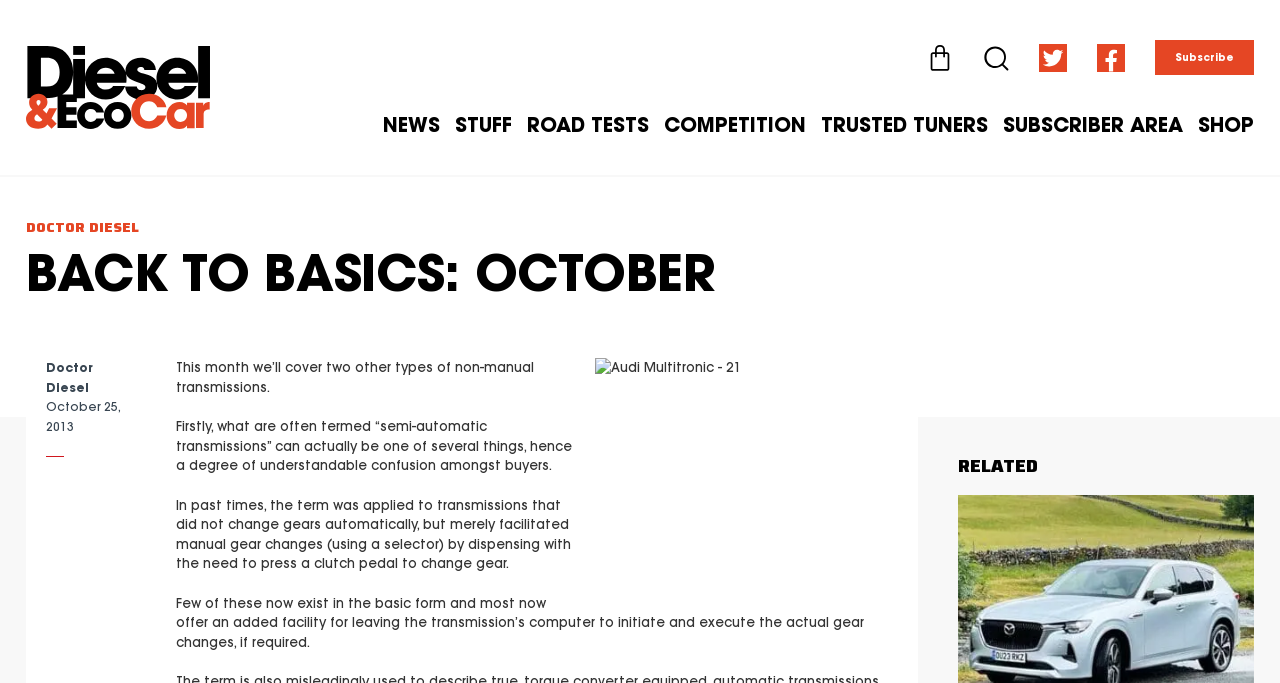Kindly determine the bounding box coordinates for the area that needs to be clicked to execute this instruction: "Click the 'Subscribe' link".

[0.903, 0.059, 0.98, 0.11]